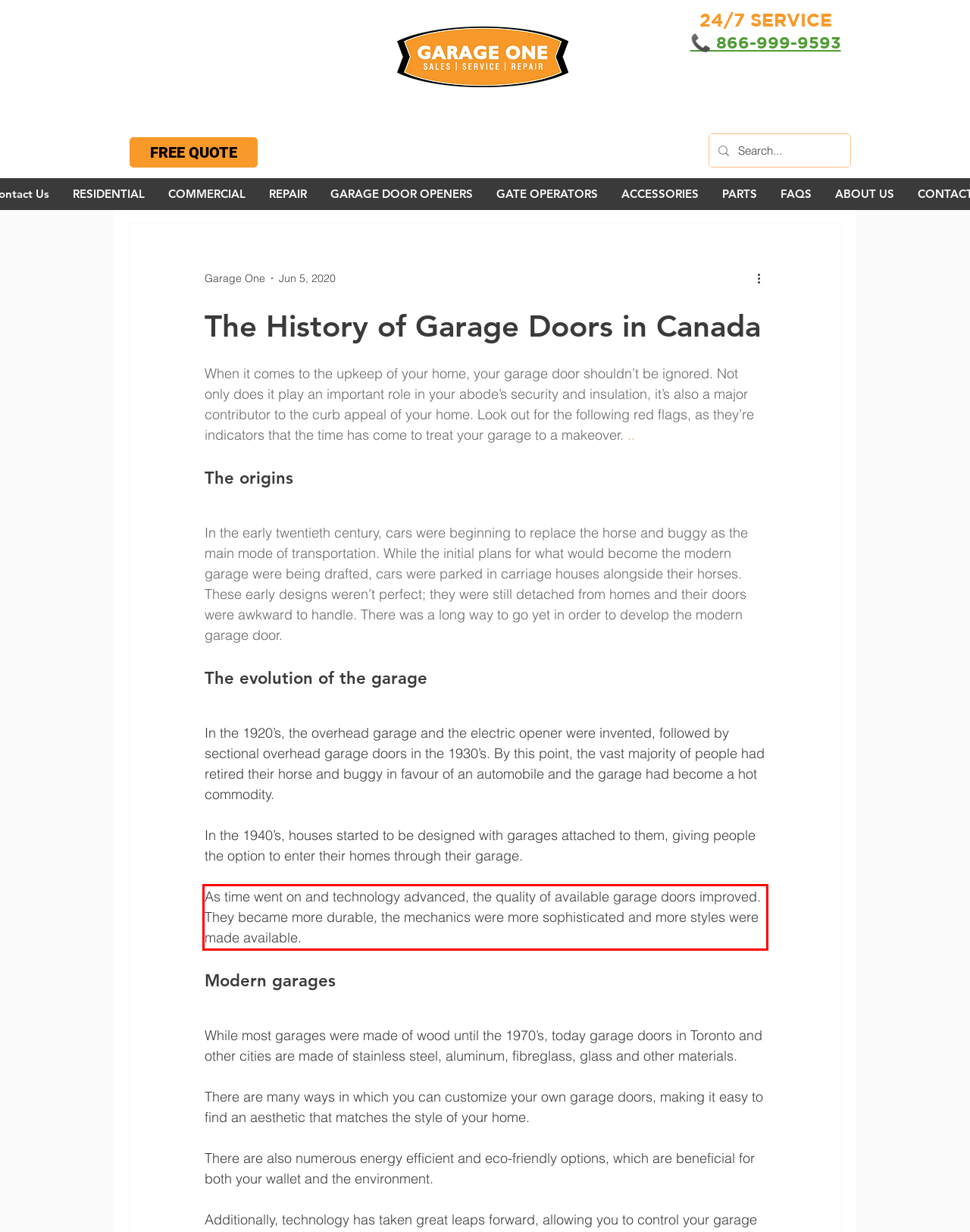You have a screenshot of a webpage with a red bounding box. Use OCR to generate the text contained within this red rectangle.

As time went on and technology advanced, the quality of available garage doors improved. They became more durable, the mechanics were more sophisticated and more styles were made available.